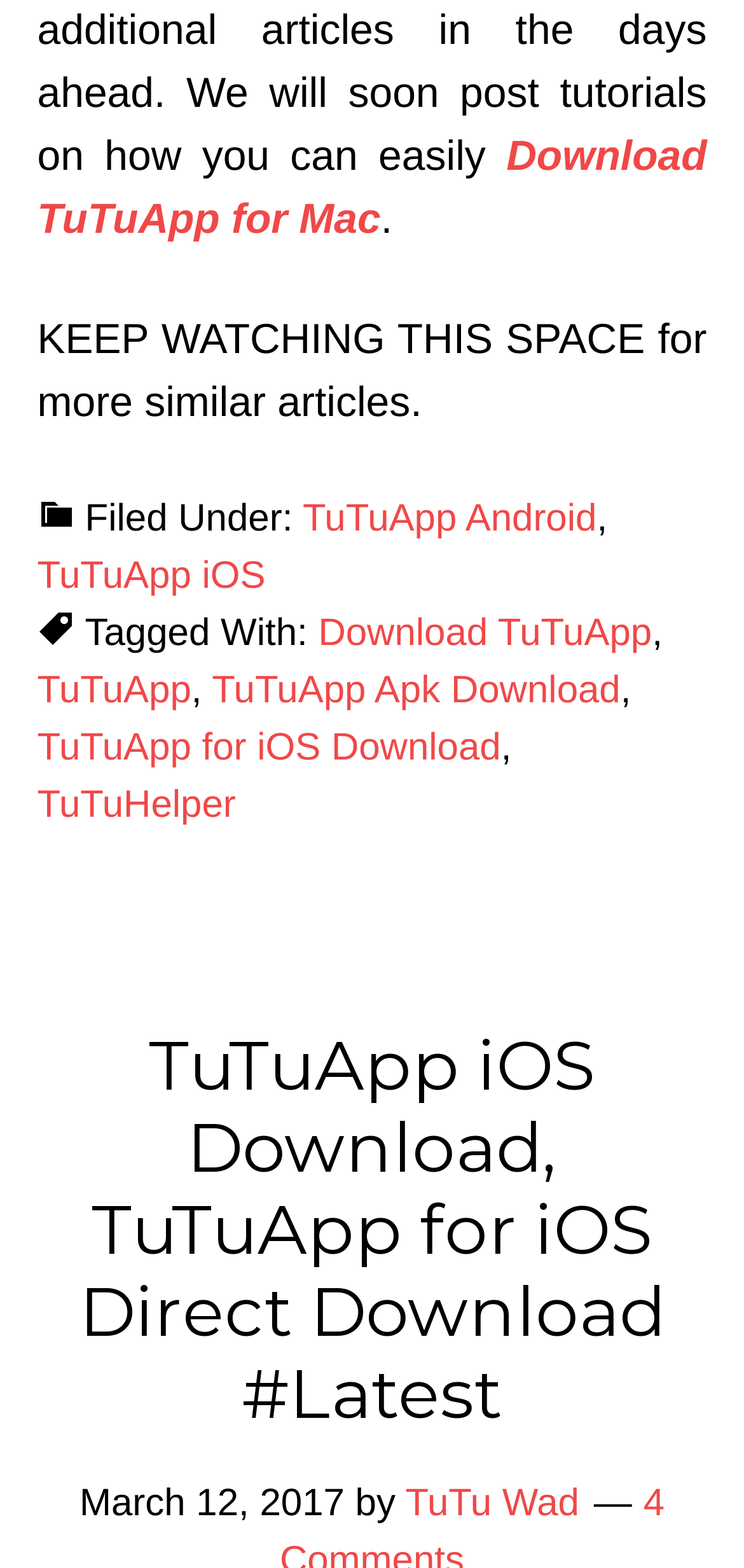Can you specify the bounding box coordinates for the region that should be clicked to fulfill this instruction: "Download TuTuApp for Mac".

[0.05, 0.084, 0.95, 0.154]